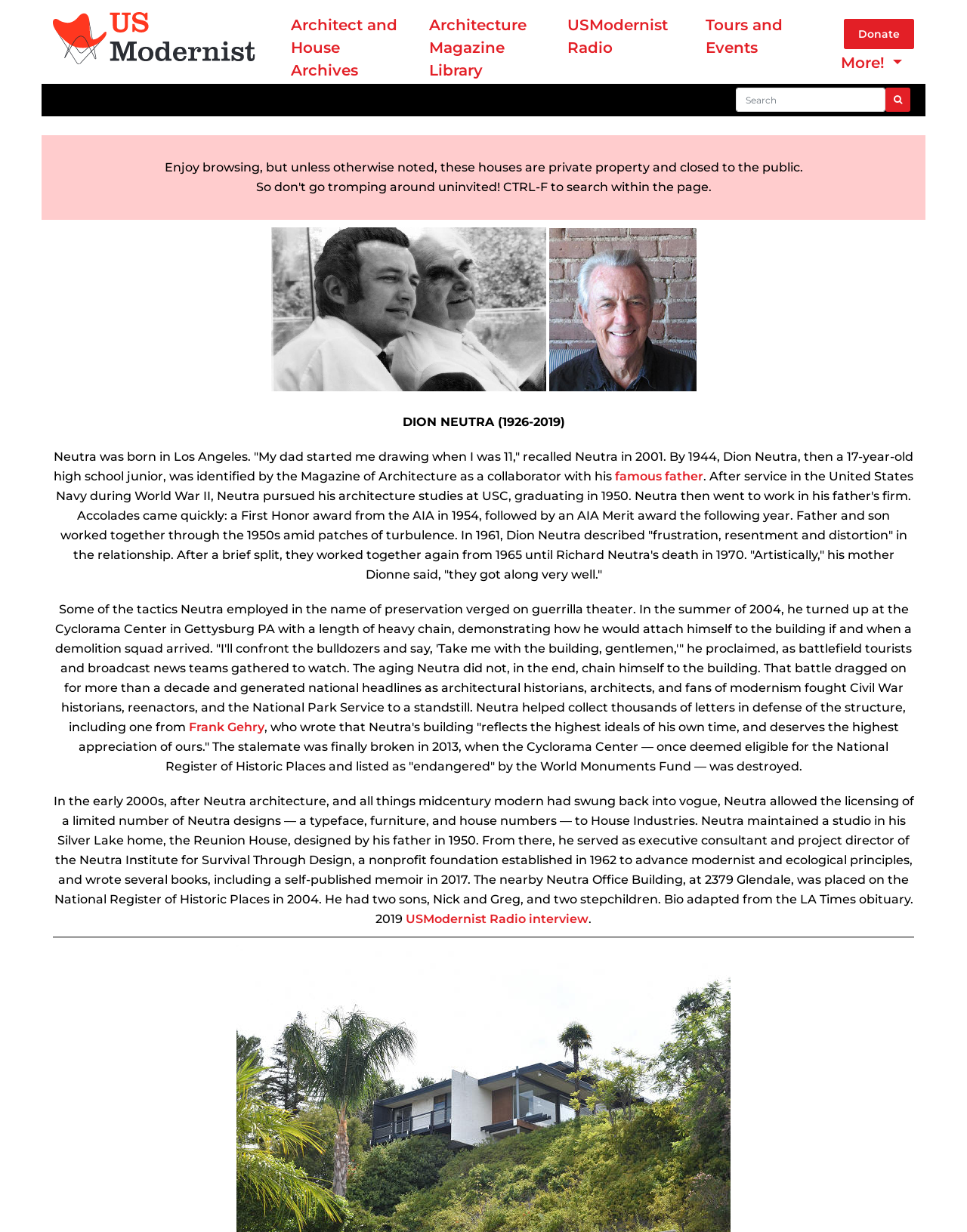Please specify the bounding box coordinates in the format (top-left x, top-left y, bottom-right x, bottom-right y), with values ranging from 0 to 1. Identify the bounding box for the UI component described as follows: Architect and House Archives

[0.285, 0.011, 0.428, 0.066]